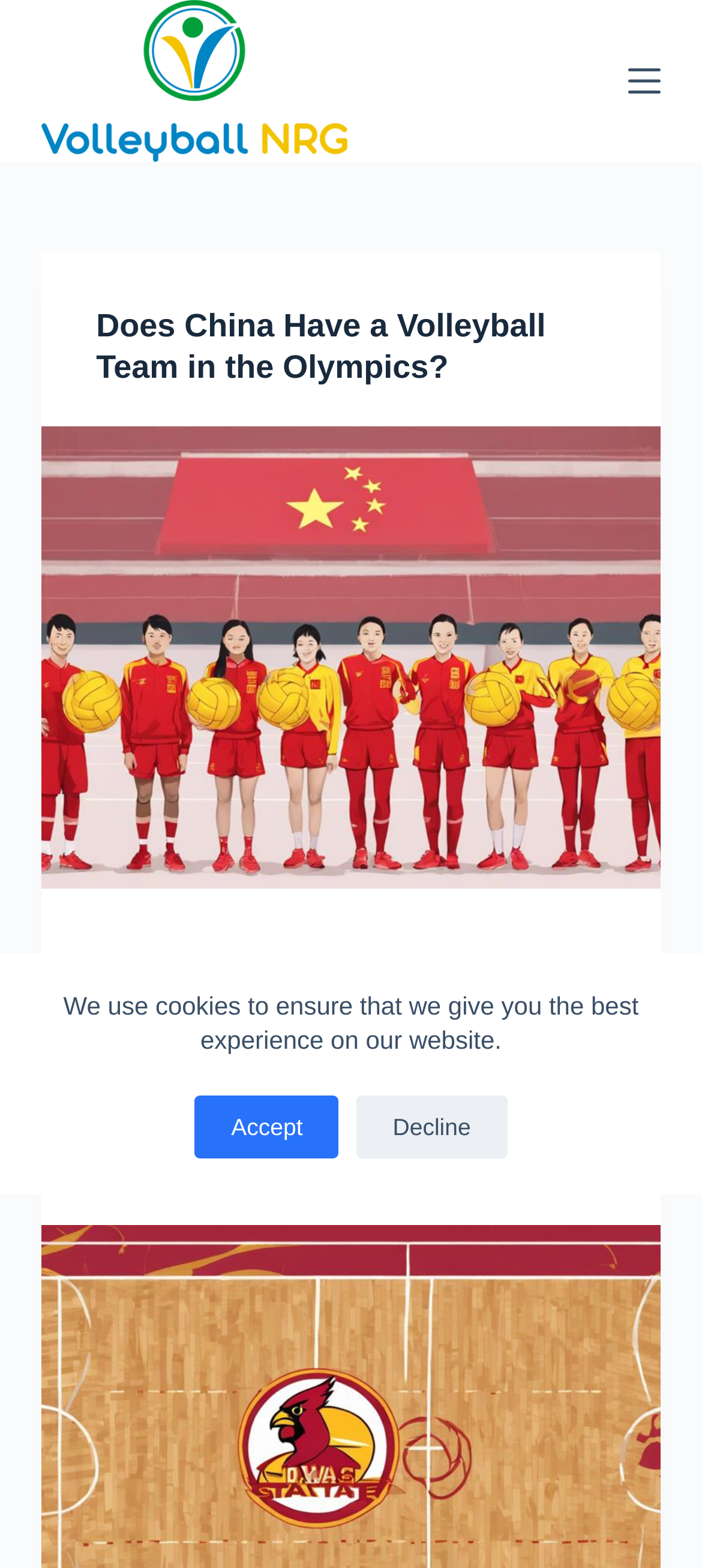What is the function of the 'Menu' button?
Based on the image, provide a one-word or brief-phrase response.

To open a menu